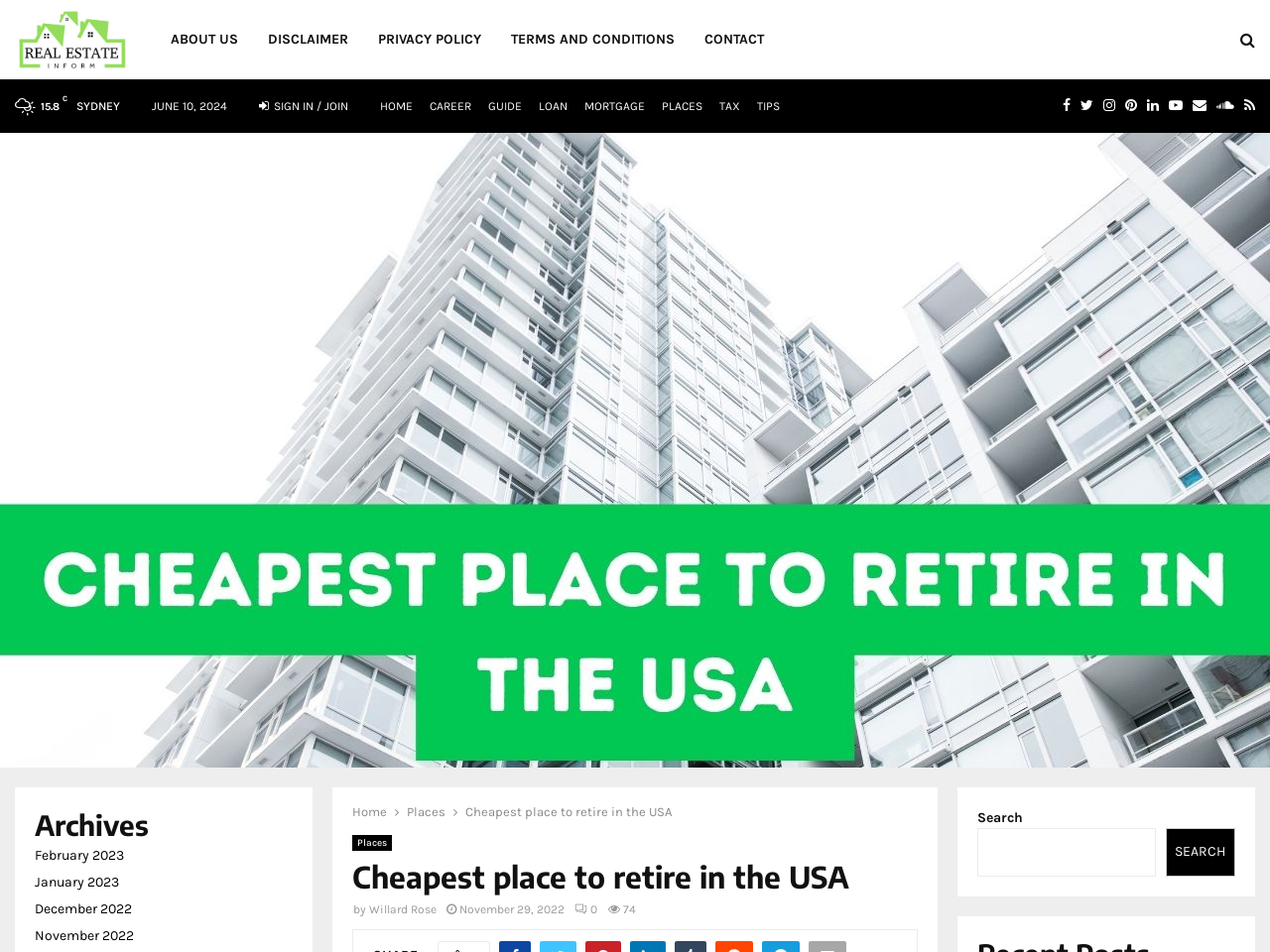Can you specify the bounding box coordinates for the region that should be clicked to fulfill this instruction: "Visit the Facebook page".

[0.837, 0.083, 0.843, 0.14]